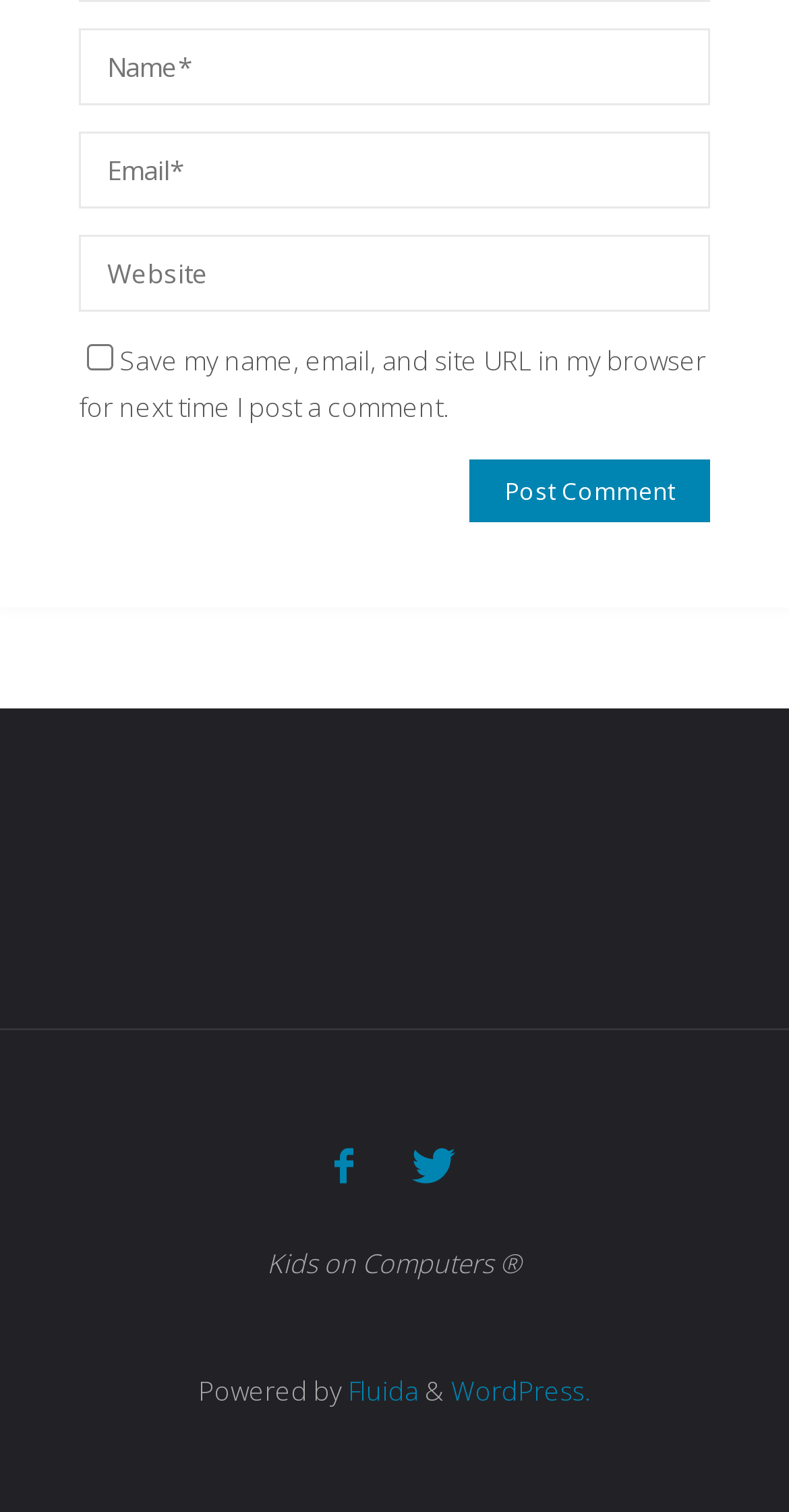Please give the bounding box coordinates of the area that should be clicked to fulfill the following instruction: "Enter your email". The coordinates should be in the format of four float numbers from 0 to 1, i.e., [left, top, right, bottom].

[0.1, 0.087, 0.9, 0.138]